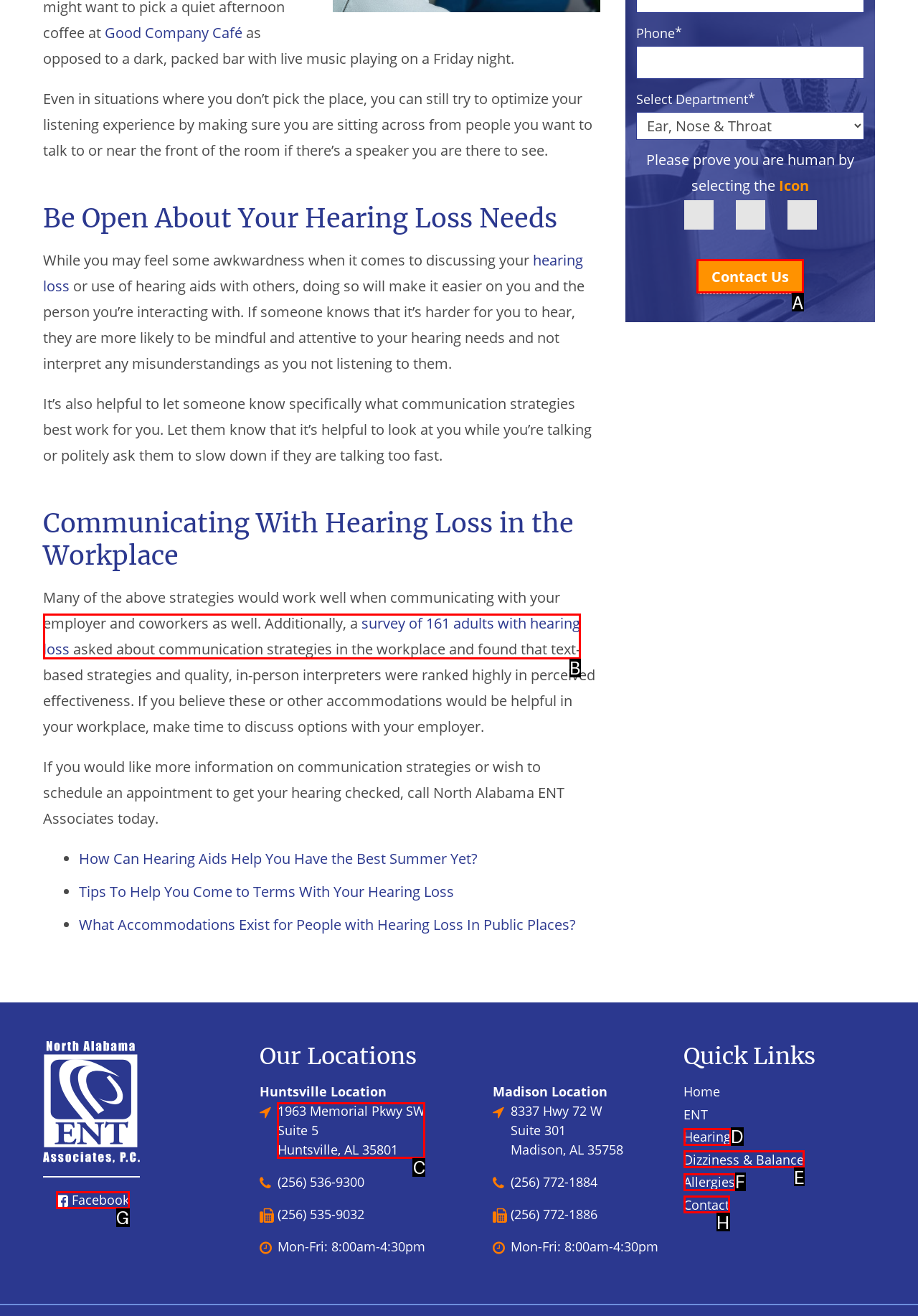Identify the appropriate lettered option to execute the following task: Click the 'Contact Us' button
Respond with the letter of the selected choice.

A